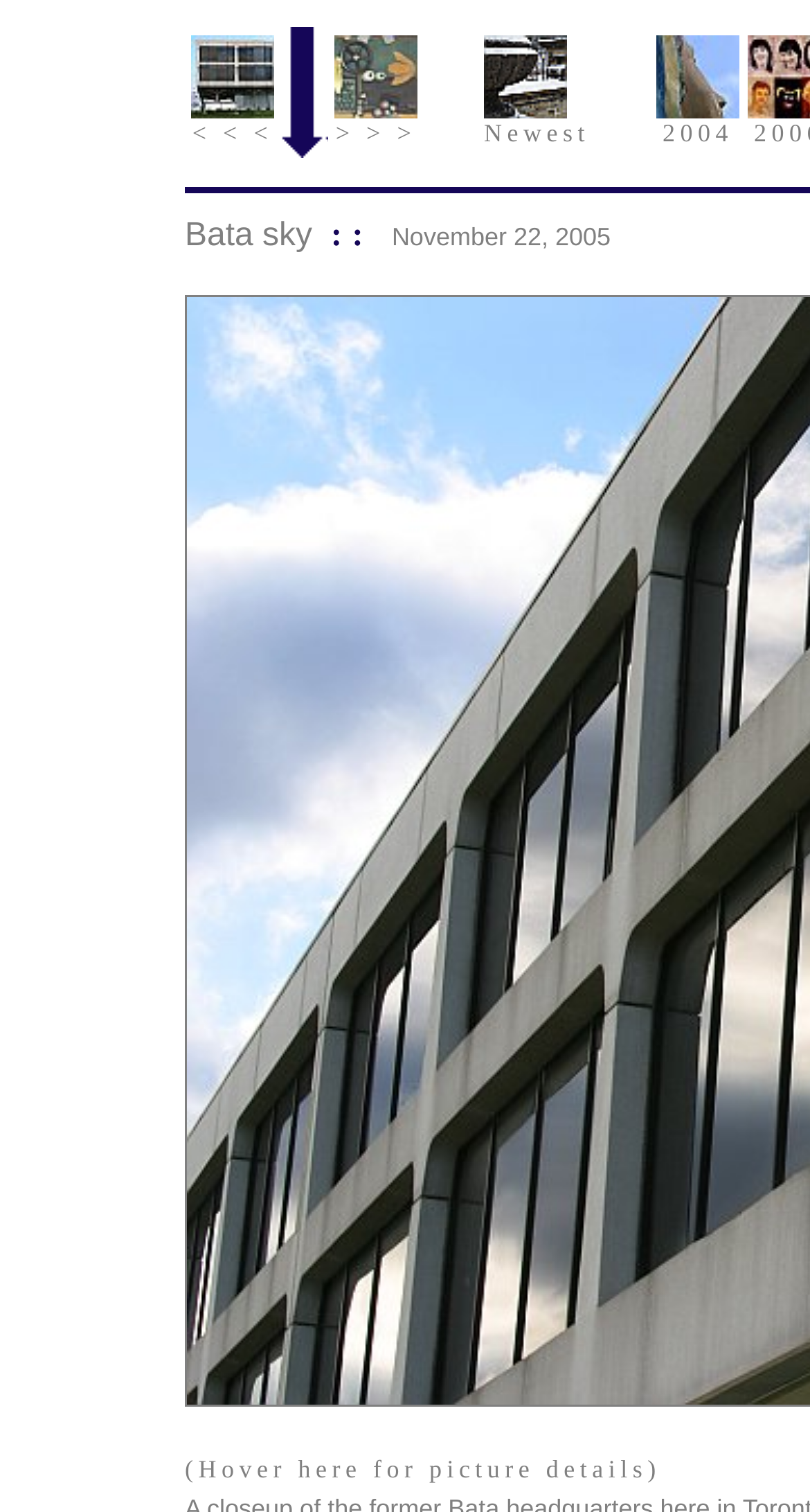Give a one-word or phrase response to the following question: How many table cells are in the top row of the webpage?

5